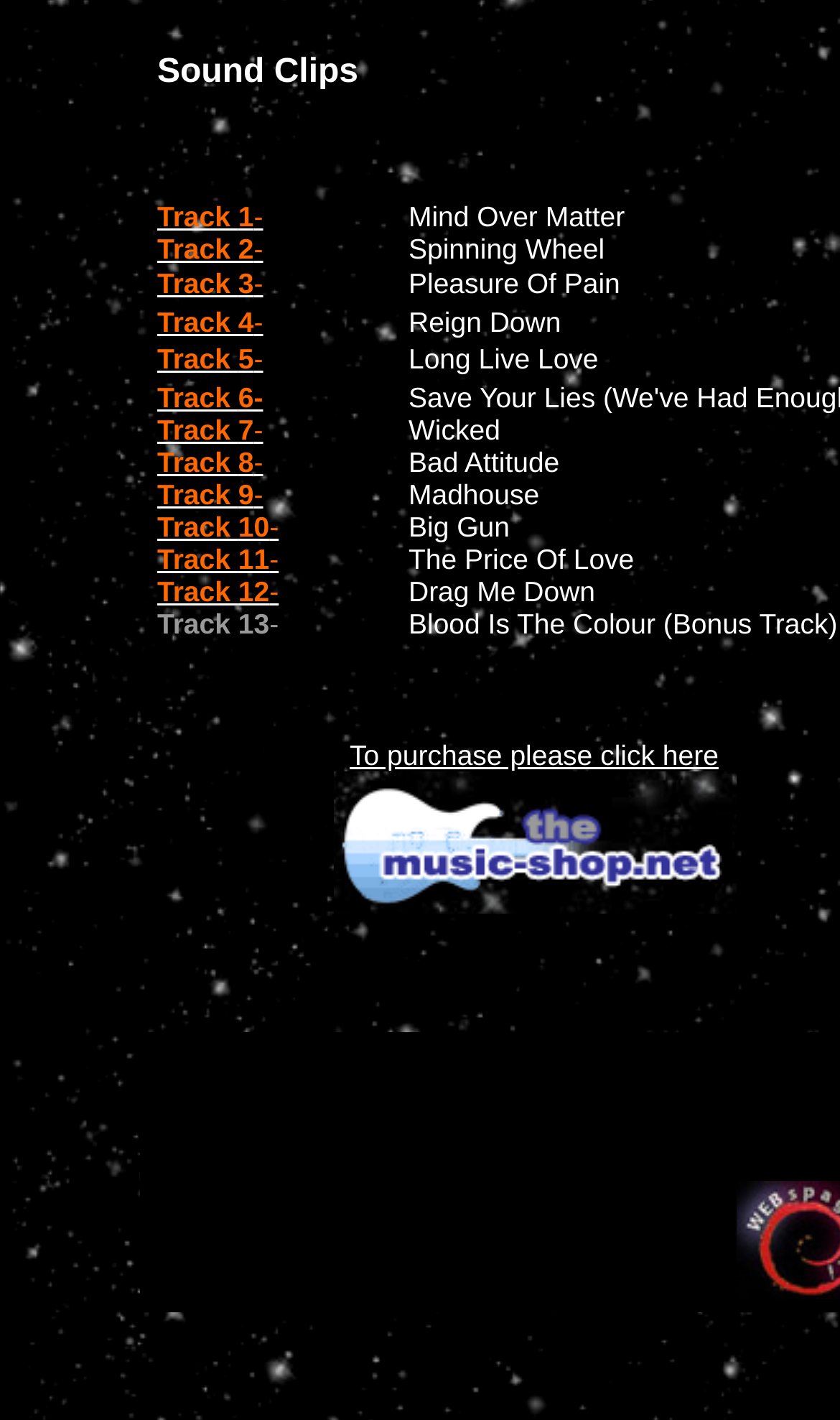Show the bounding box coordinates for the element that needs to be clicked to execute the following instruction: "Click on Track 12". Provide the coordinates in the form of four float numbers between 0 and 1, i.e., [left, top, right, bottom].

[0.187, 0.404, 0.284, 0.429]